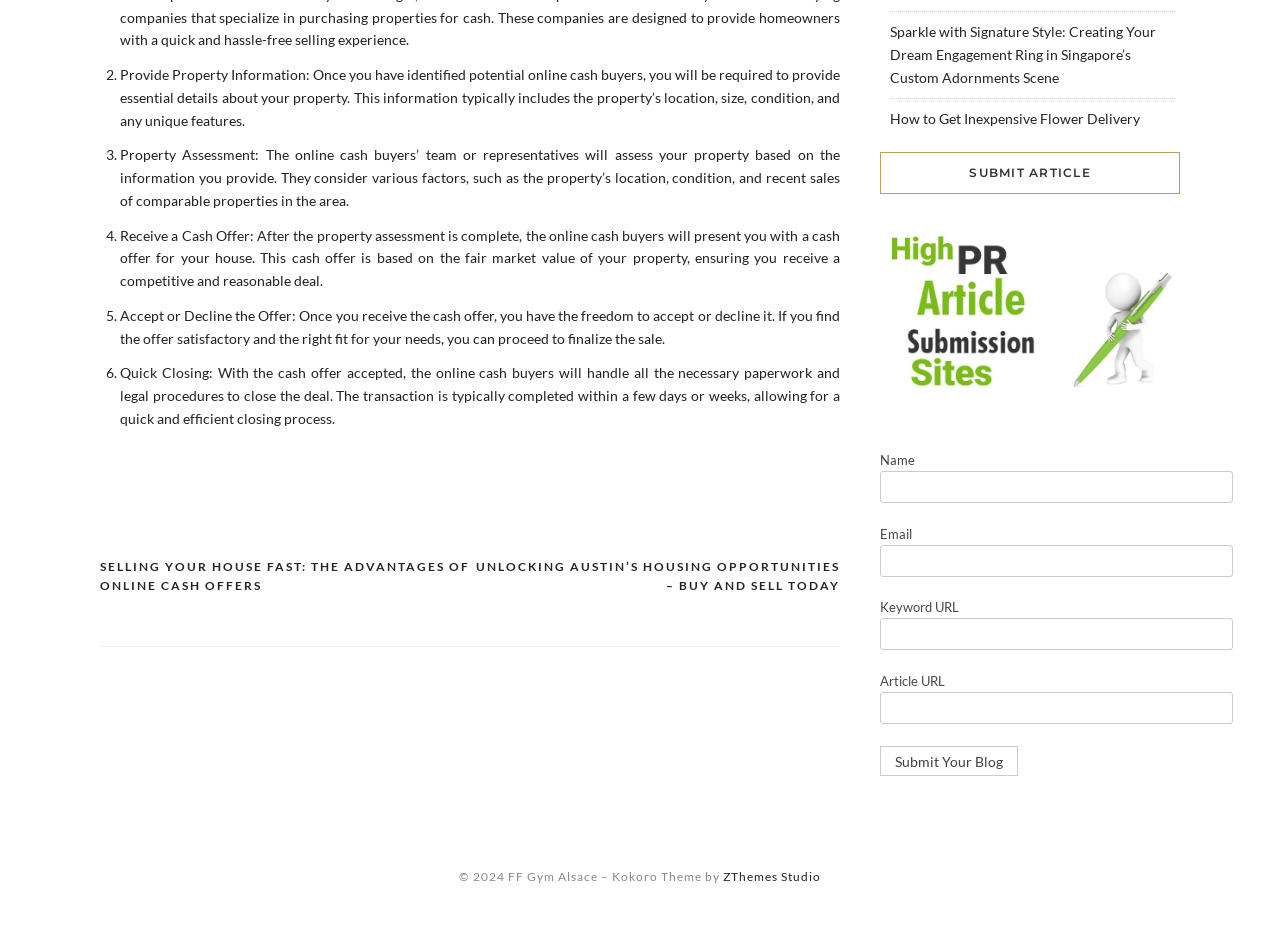Can you look at the image and give a comprehensive answer to the question:
What is the copyright year of the website?

The webpage displays a copyright notice at the bottom, which states '© 2024 FF Gym Alsace', indicating that the website's copyright year is 2024.